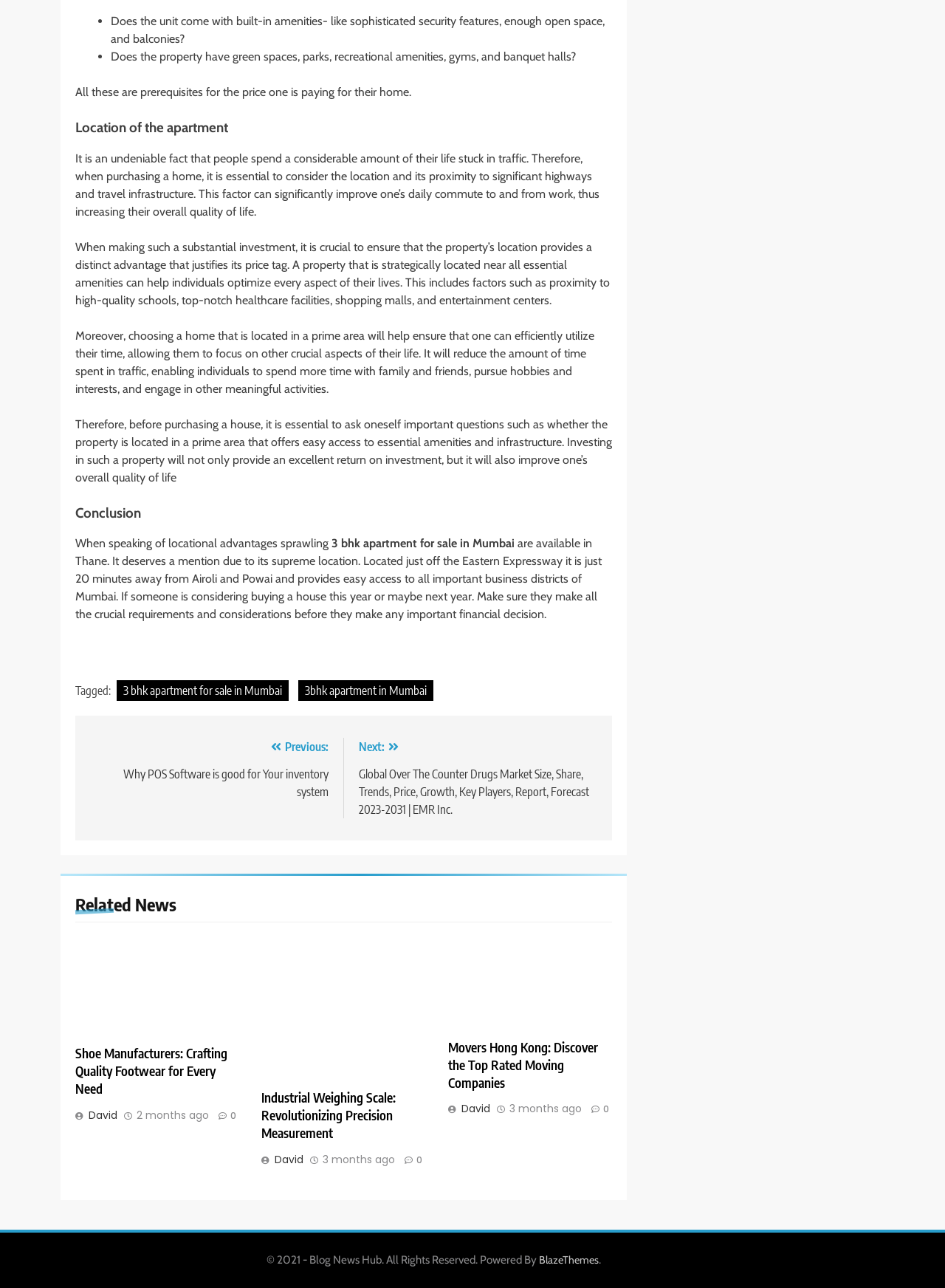What is the main topic of the article?
Using the image as a reference, give a one-word or short phrase answer.

Location of apartment